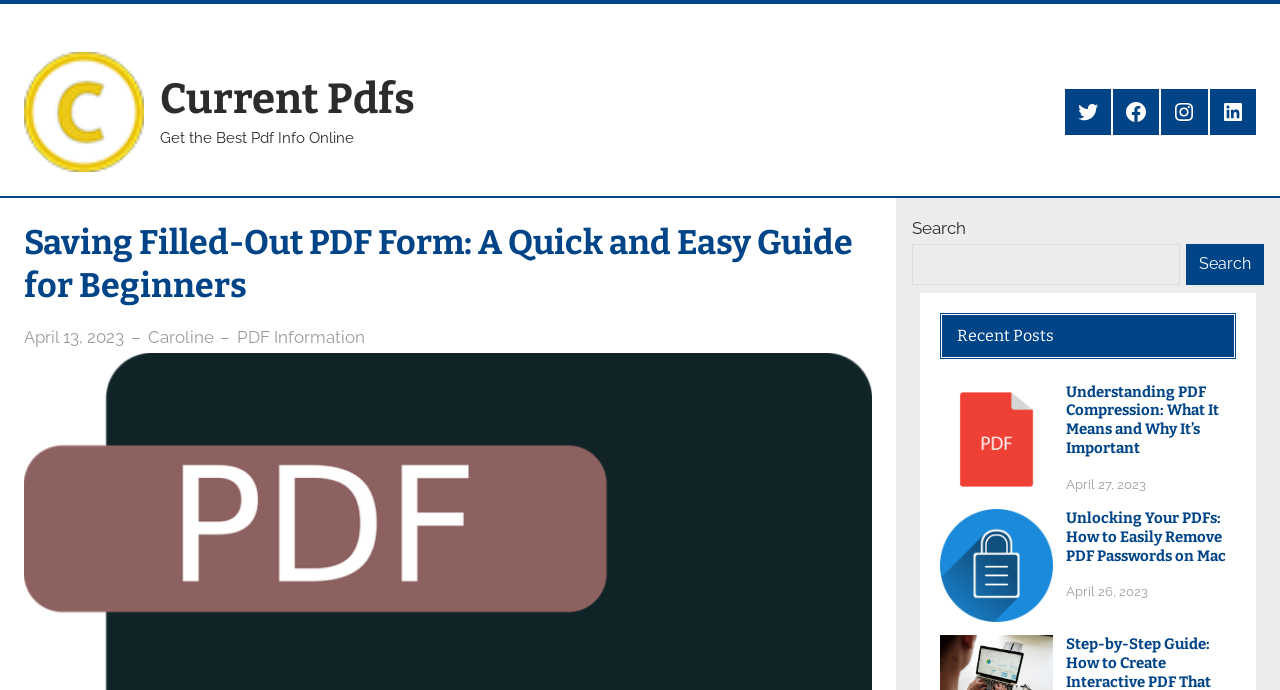What is the primary heading on this webpage?

Saving Filled-Out PDF Form: A Quick and Easy Guide for Beginners